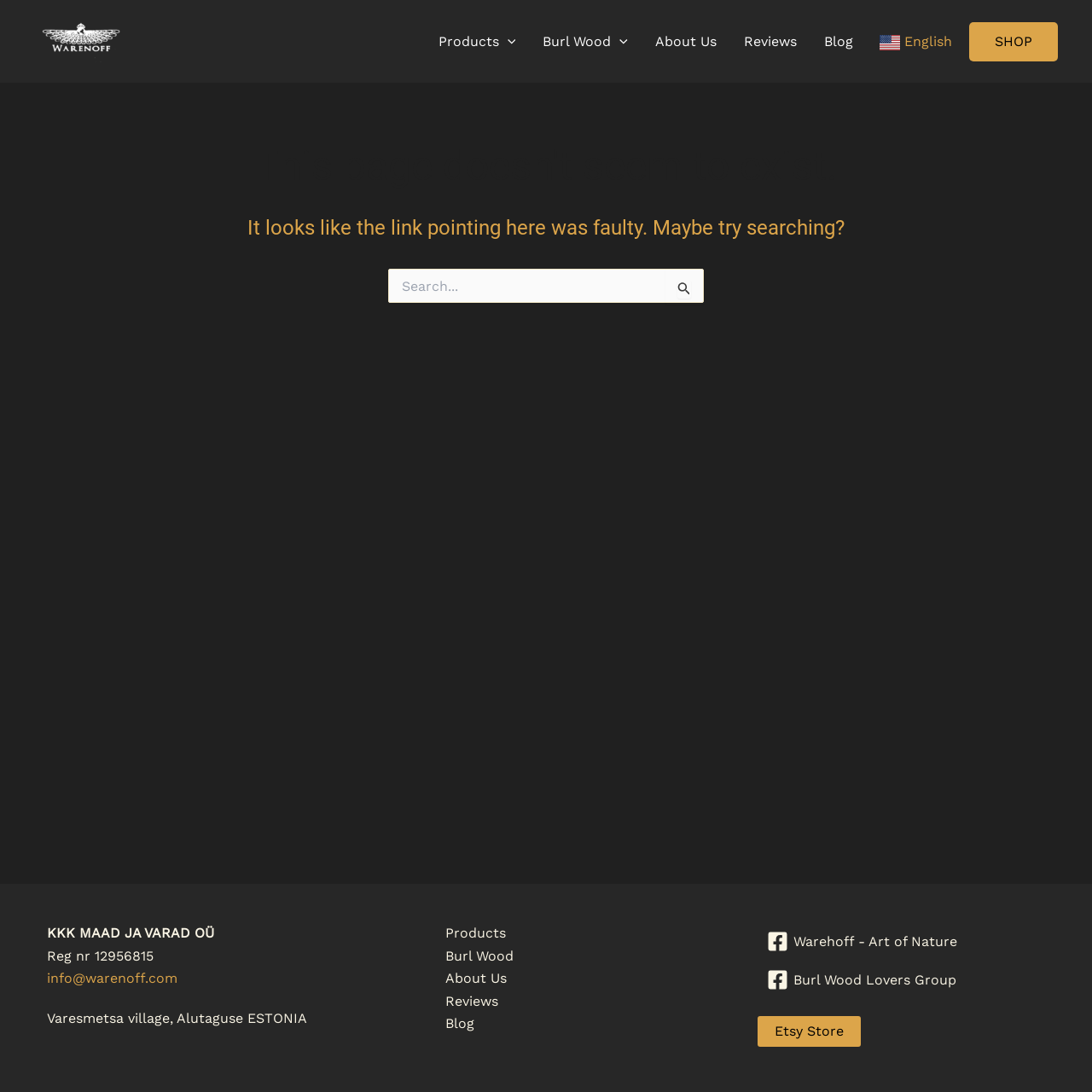Respond to the question below with a single word or phrase:
What is the language of the website?

English